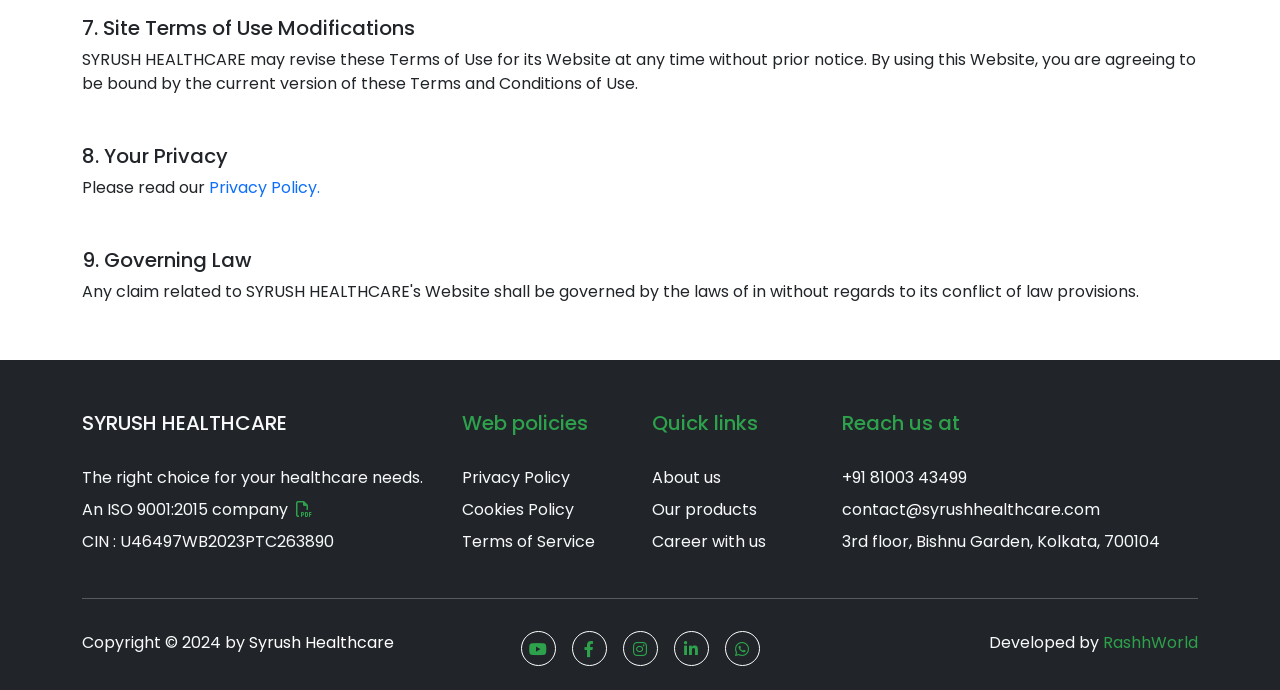Using the provided description Career with us, find the bounding box coordinates for the UI element. Provide the coordinates in (top-left x, top-left y, bottom-right x, bottom-right y) format, ensuring all values are between 0 and 1.

[0.509, 0.768, 0.598, 0.801]